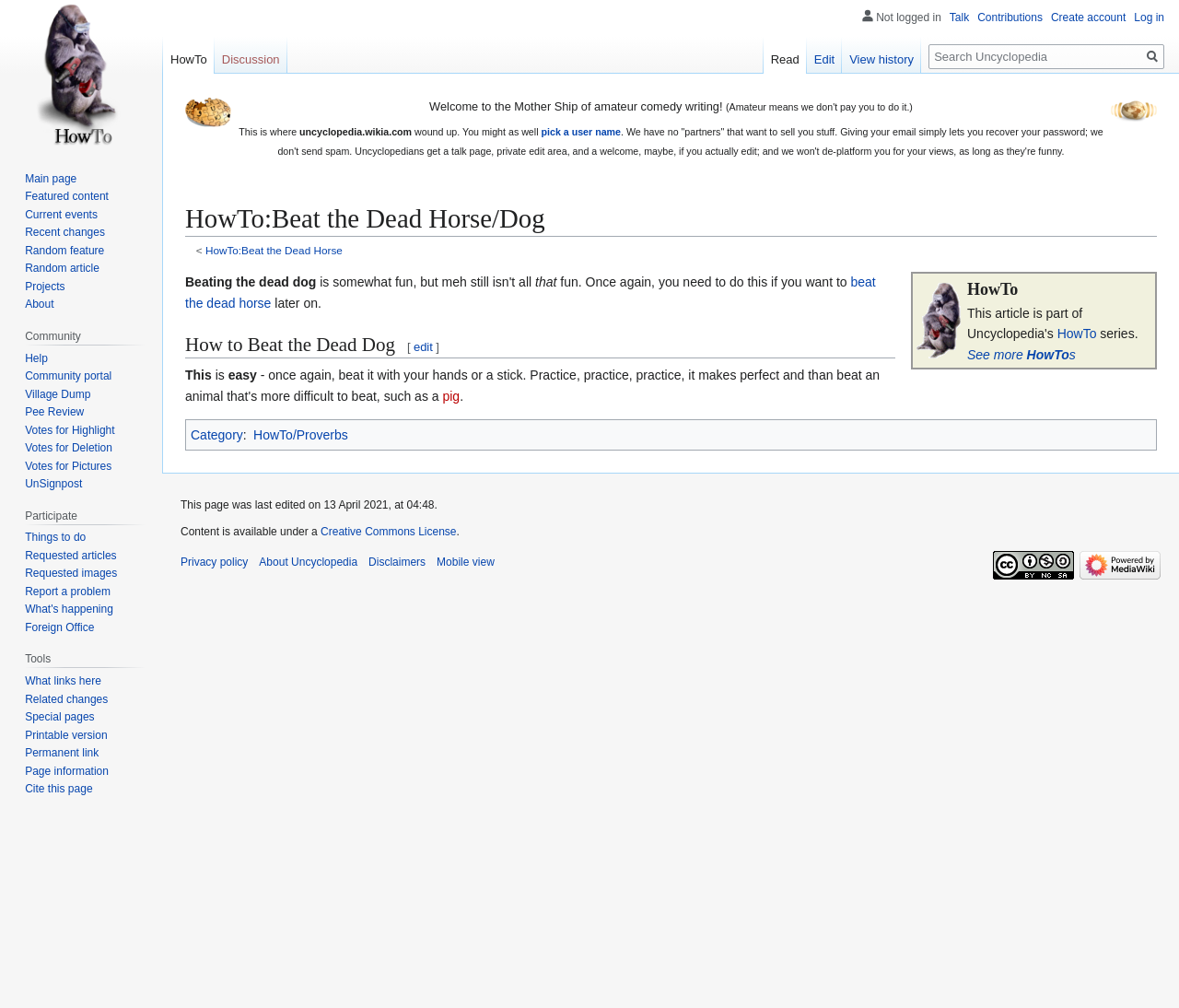Please find the bounding box coordinates of the element's region to be clicked to carry out this instruction: "Search for something".

[0.788, 0.044, 0.988, 0.069]